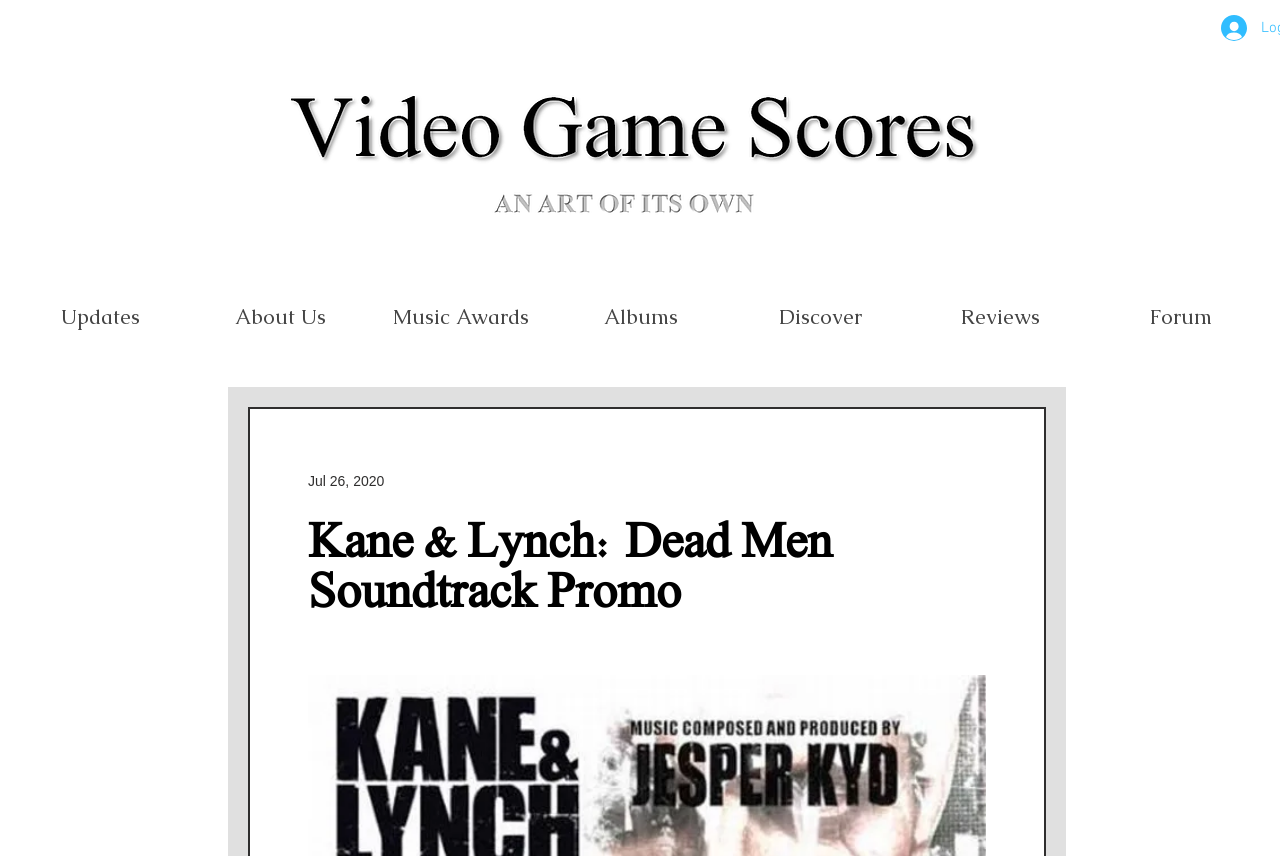From the webpage screenshot, predict the bounding box of the UI element that matches this description: "Forum".

[0.852, 0.353, 0.992, 0.387]